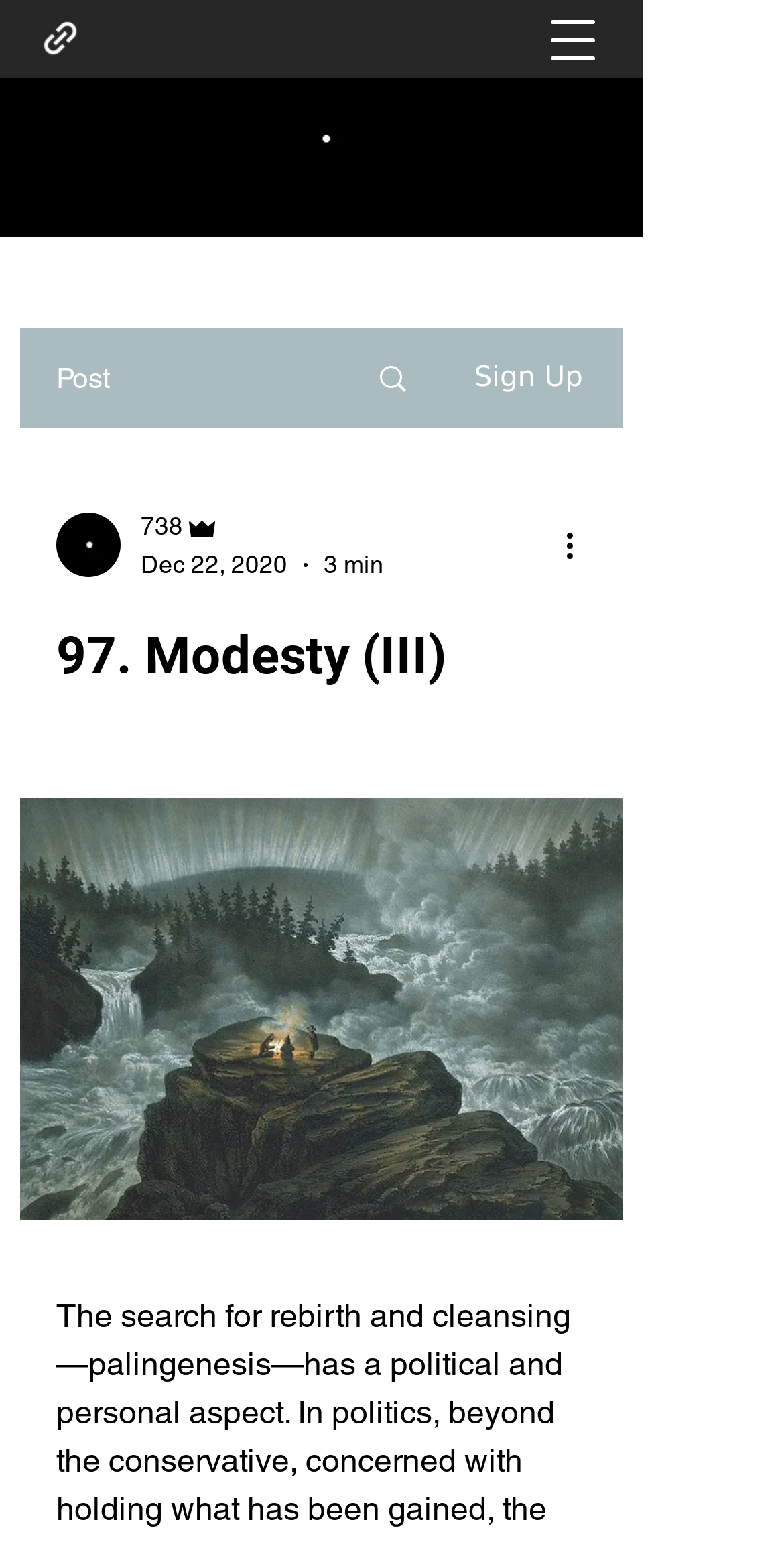Reply to the question below using a single word or brief phrase:
What is the date mentioned on the webpage?

Dec 22, 2020